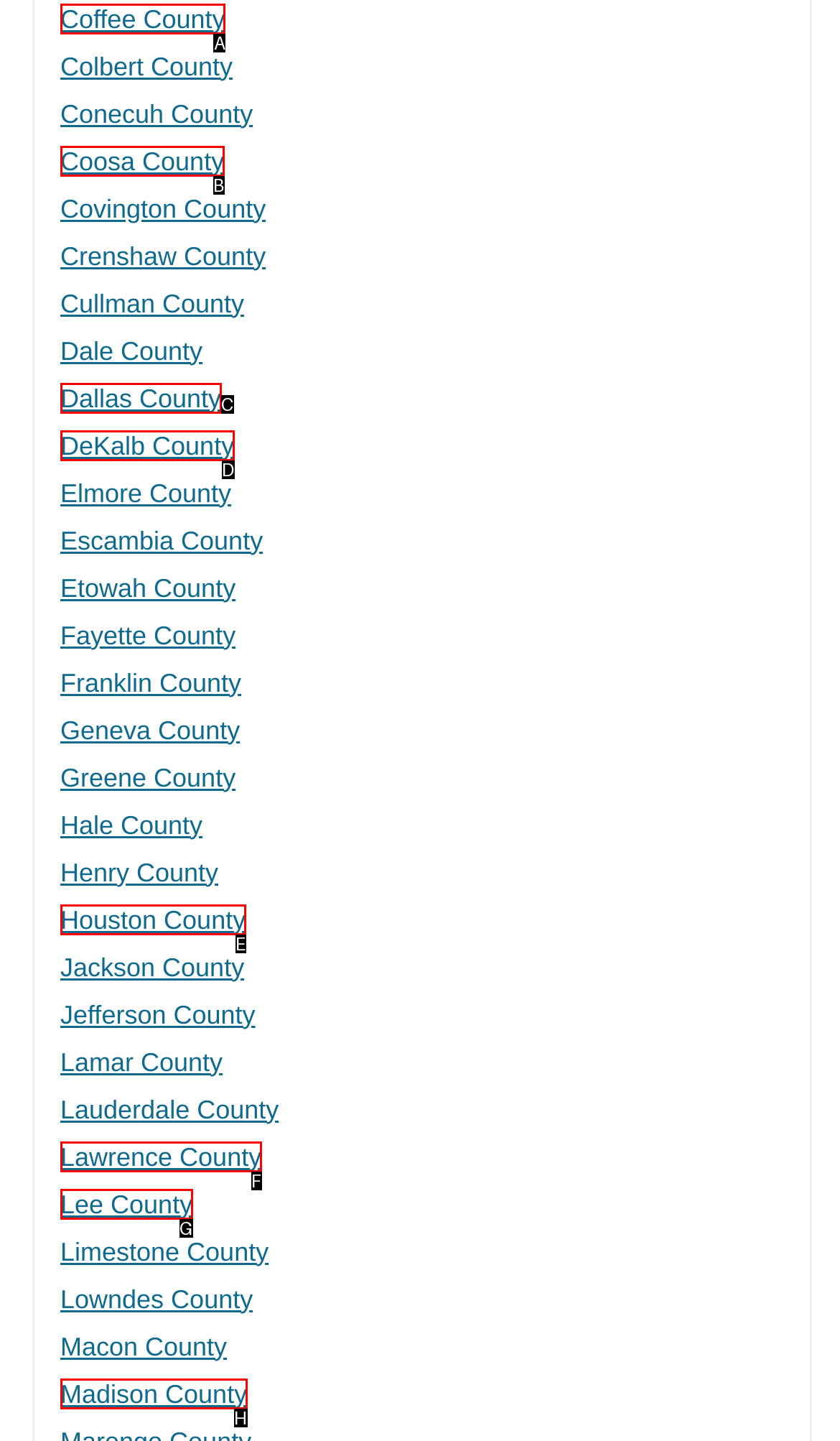Using the description: Privacy Policy, find the best-matching HTML element. Indicate your answer with the letter of the chosen option.

None